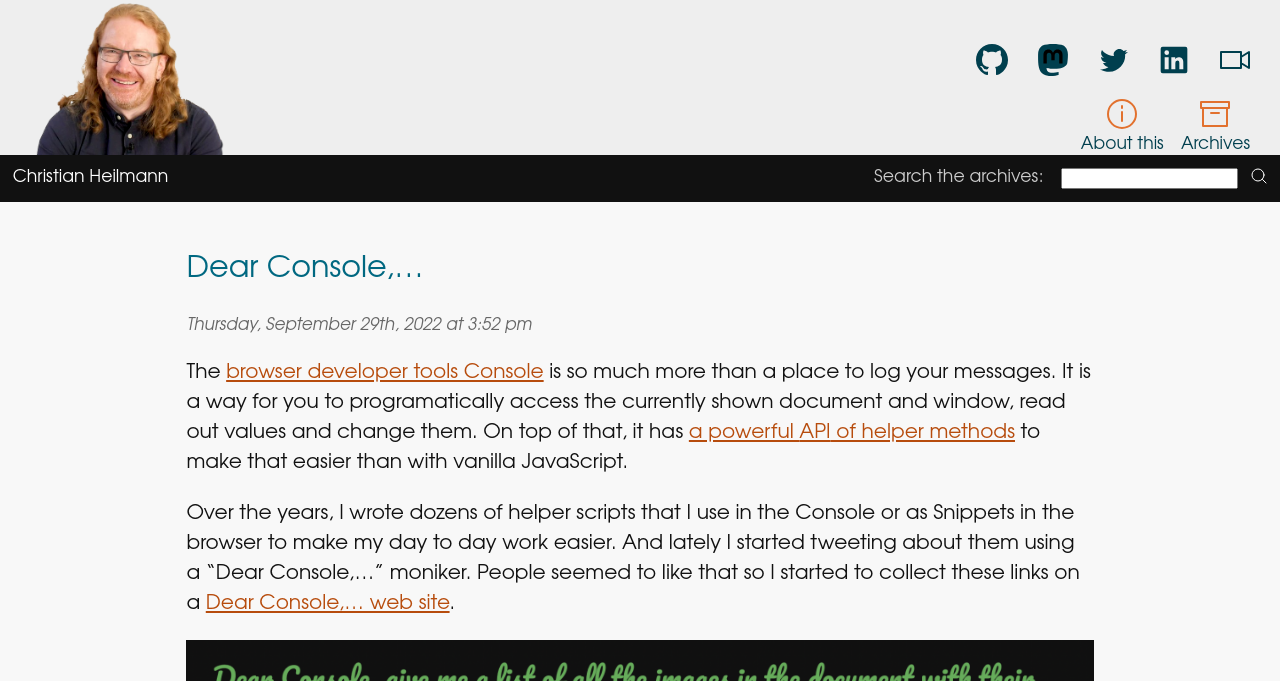Give a one-word or phrase response to the following question: What is the purpose of the search box?

Search the archives